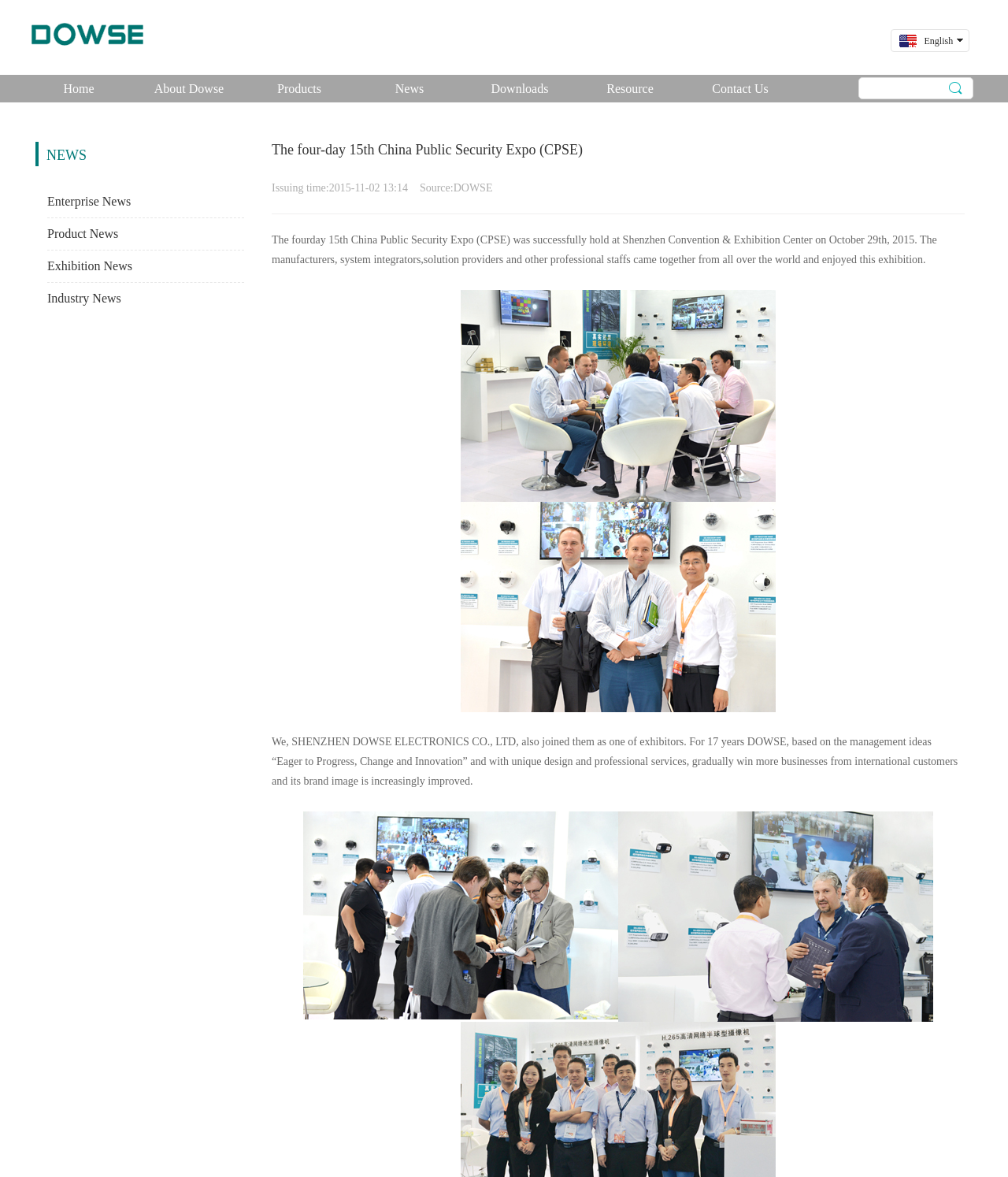Could you specify the bounding box coordinates for the clickable section to complete the following instruction: "View Enterprise News"?

[0.047, 0.158, 0.242, 0.185]